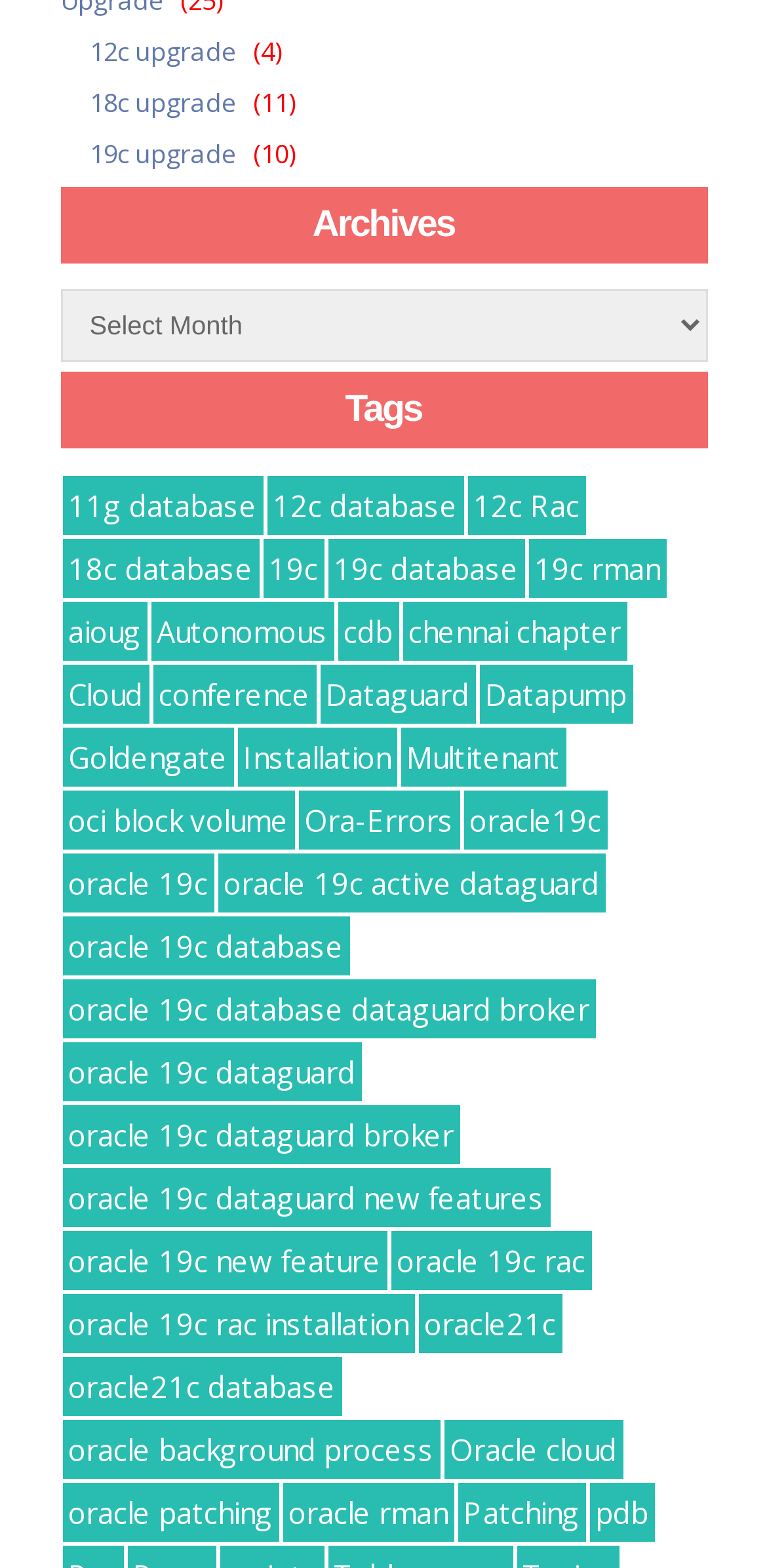Can you find the bounding box coordinates for the element to click on to achieve the instruction: "Explore Oracle 19c new features"?

[0.081, 0.746, 0.717, 0.783]